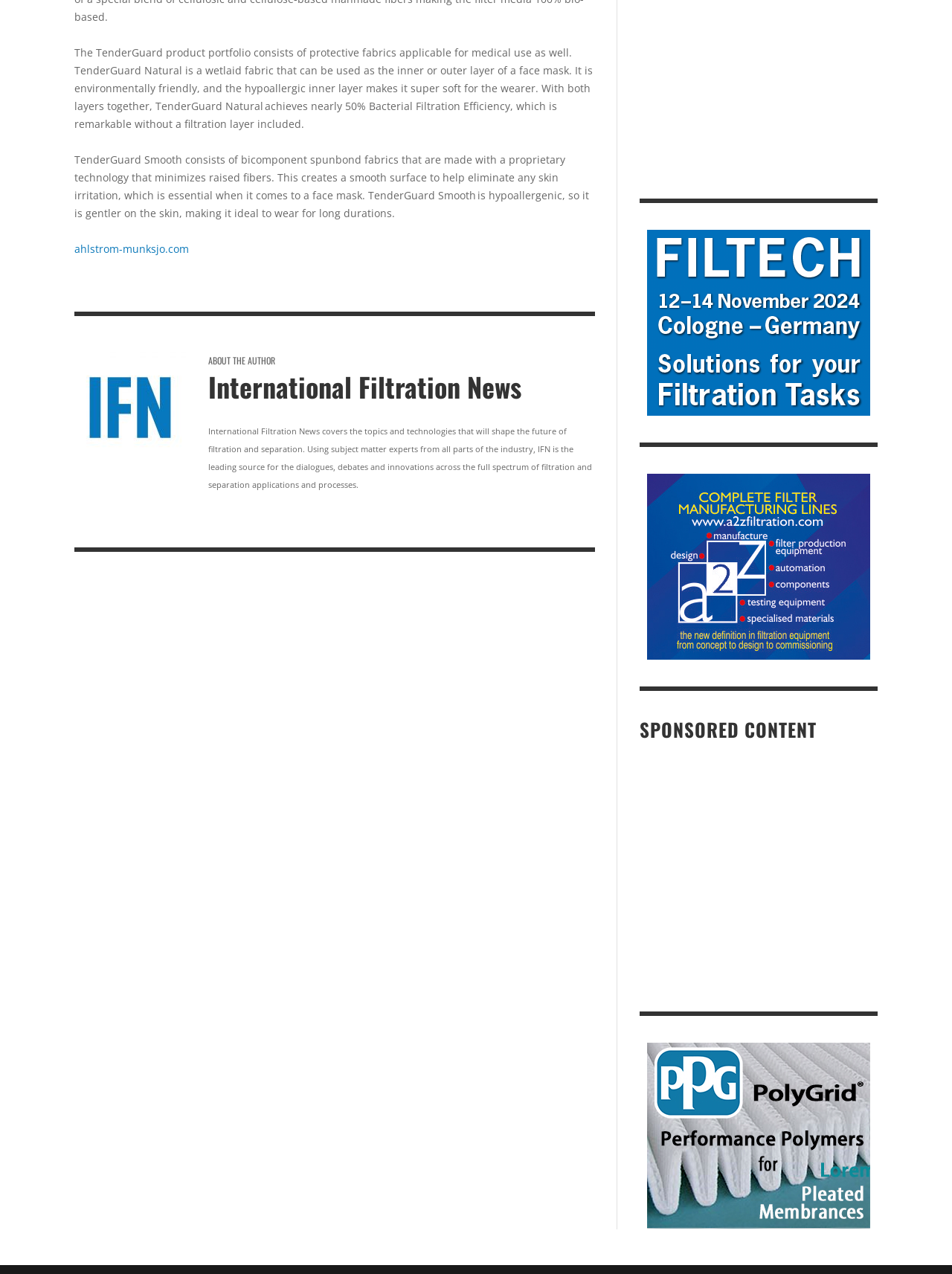What is TenderGuard Natural used for?
Answer the question with a thorough and detailed explanation.

According to the text, TenderGuard Natural is a wetlaid fabric that can be used as the inner or outer layer of a face mask. It is environmentally friendly and has a hypoallergic inner layer, making it super soft for the wearer.